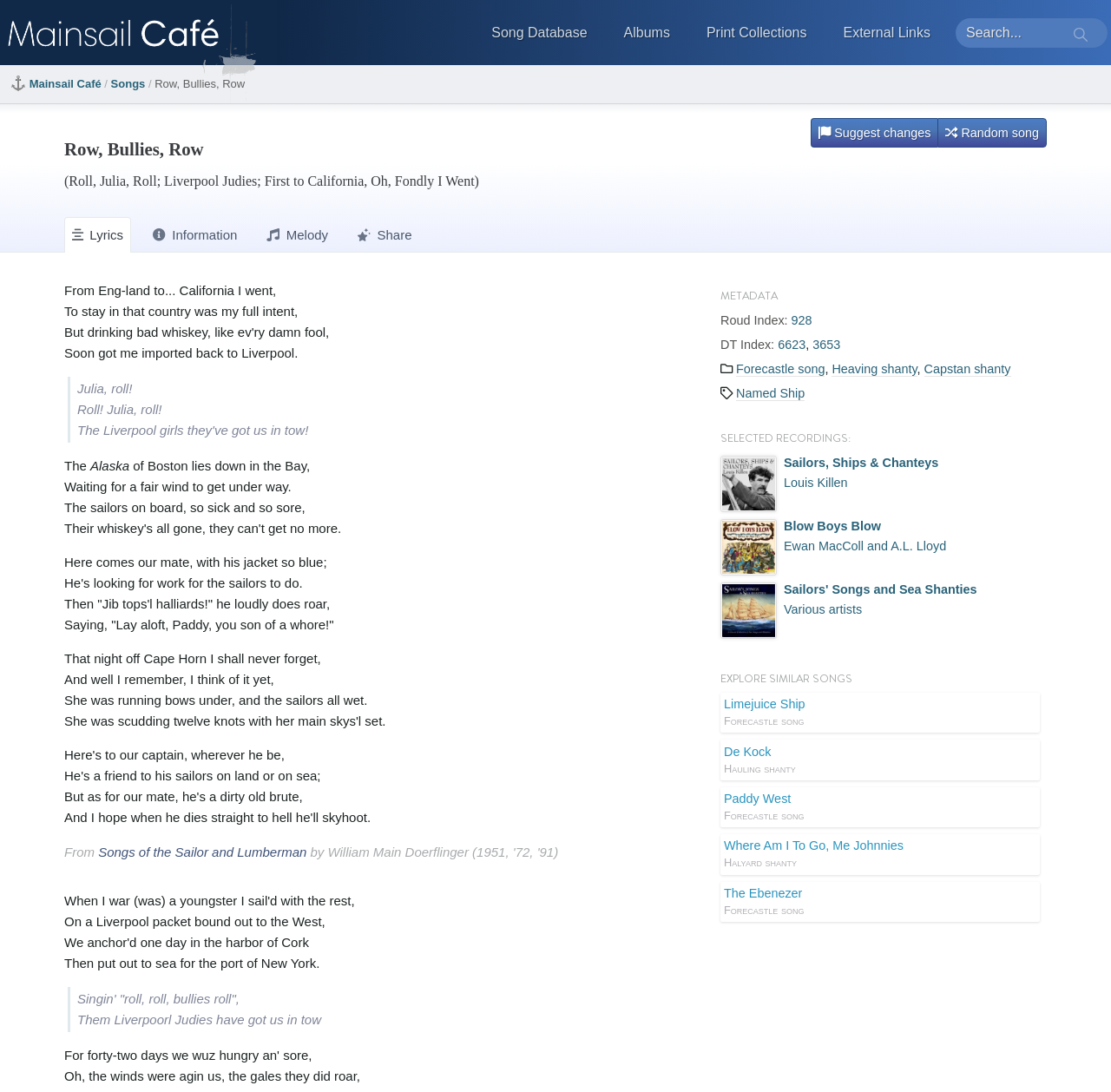Please identify the bounding box coordinates of the element on the webpage that should be clicked to follow this instruction: "Explore similar songs". The bounding box coordinates should be given as four float numbers between 0 and 1, formatted as [left, top, right, bottom].

[0.648, 0.614, 0.936, 0.63]